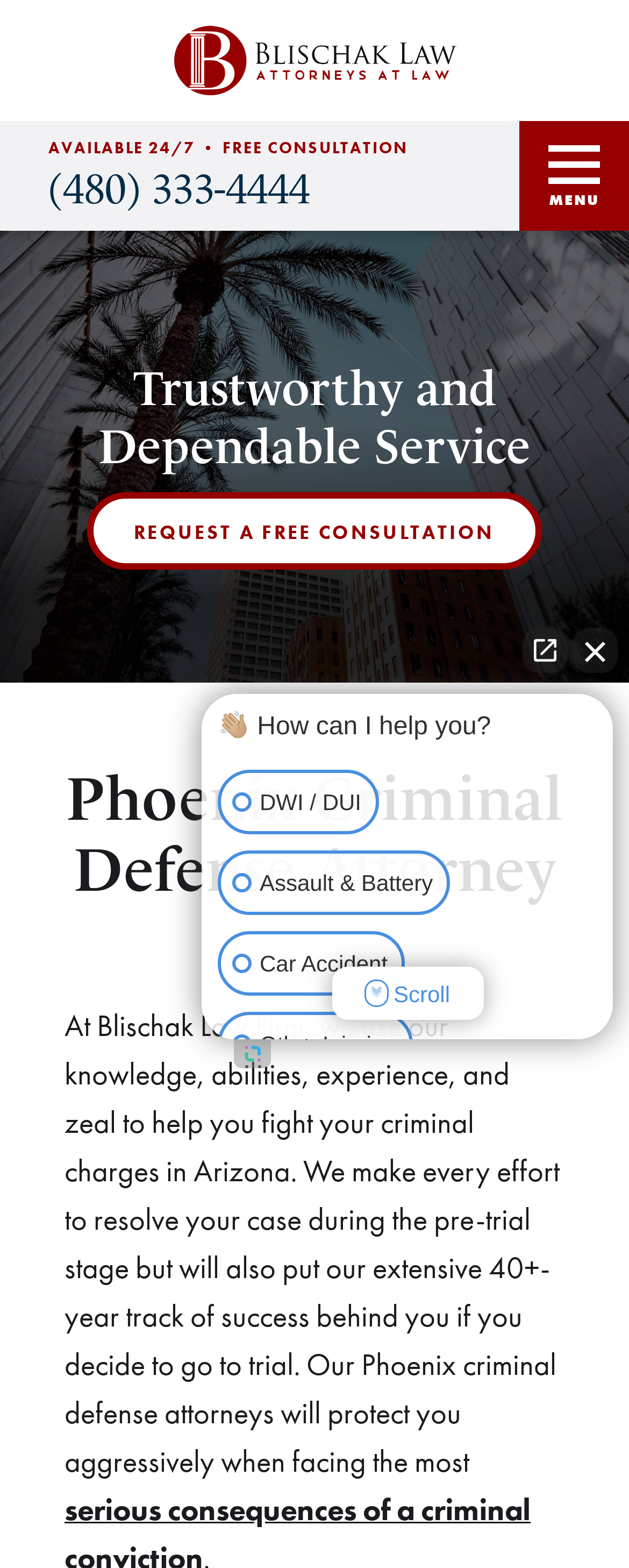Extract the bounding box coordinates for the described element: "REQUEST A free consultation". The coordinates should be represented as four float numbers between 0 and 1: [left, top, right, bottom].

[0.139, 0.314, 0.861, 0.363]